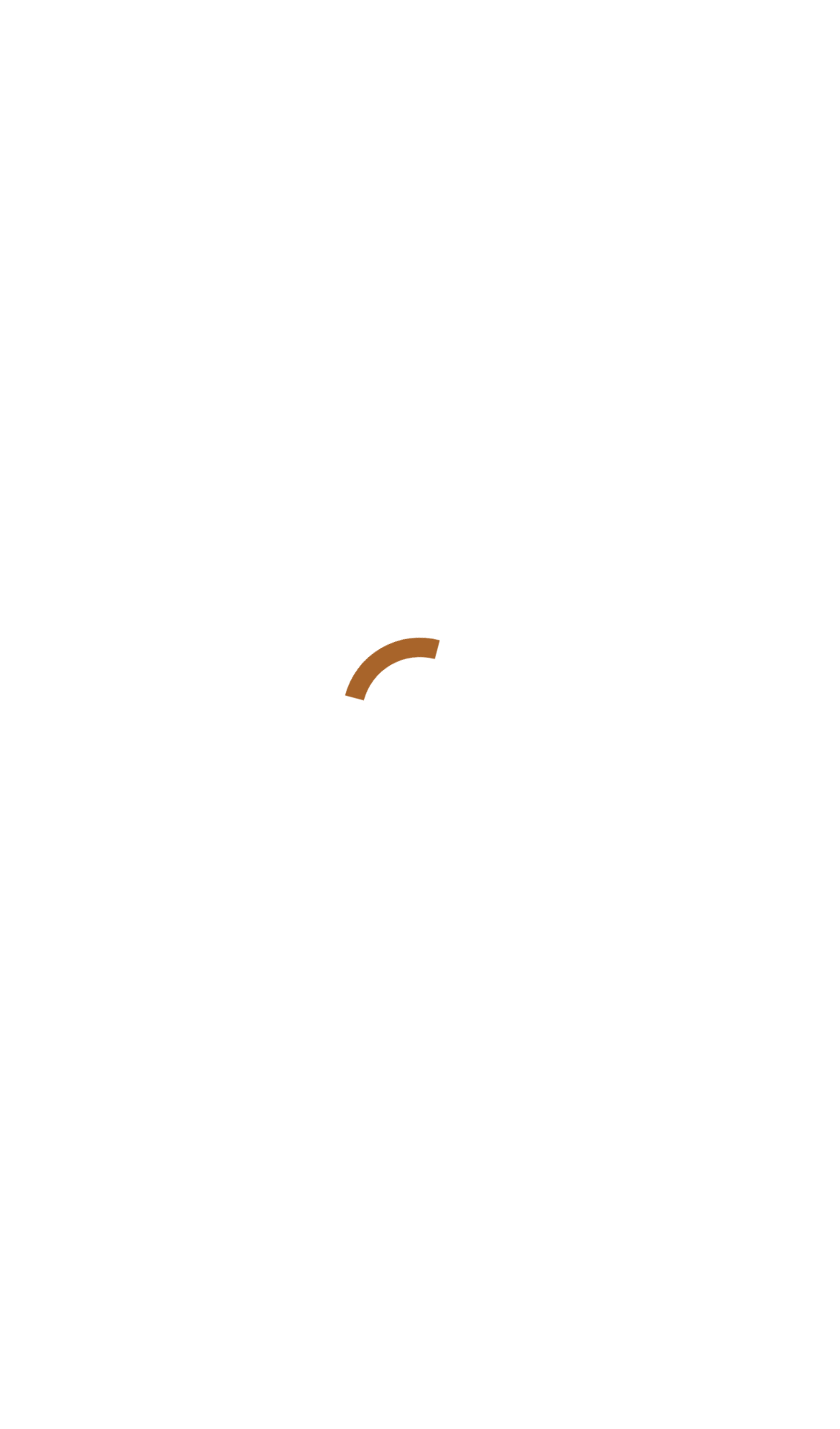Please analyze the image and provide a thorough answer to the question:
What is the main topic of the webpage?

The main topic of the webpage can be inferred from the heading 'QUESTION: HOW TO GET TREND MICRO OFF MY COMPUTER', indicating that the webpage is providing guidance on how to uninstall Trend Micro from a computer.